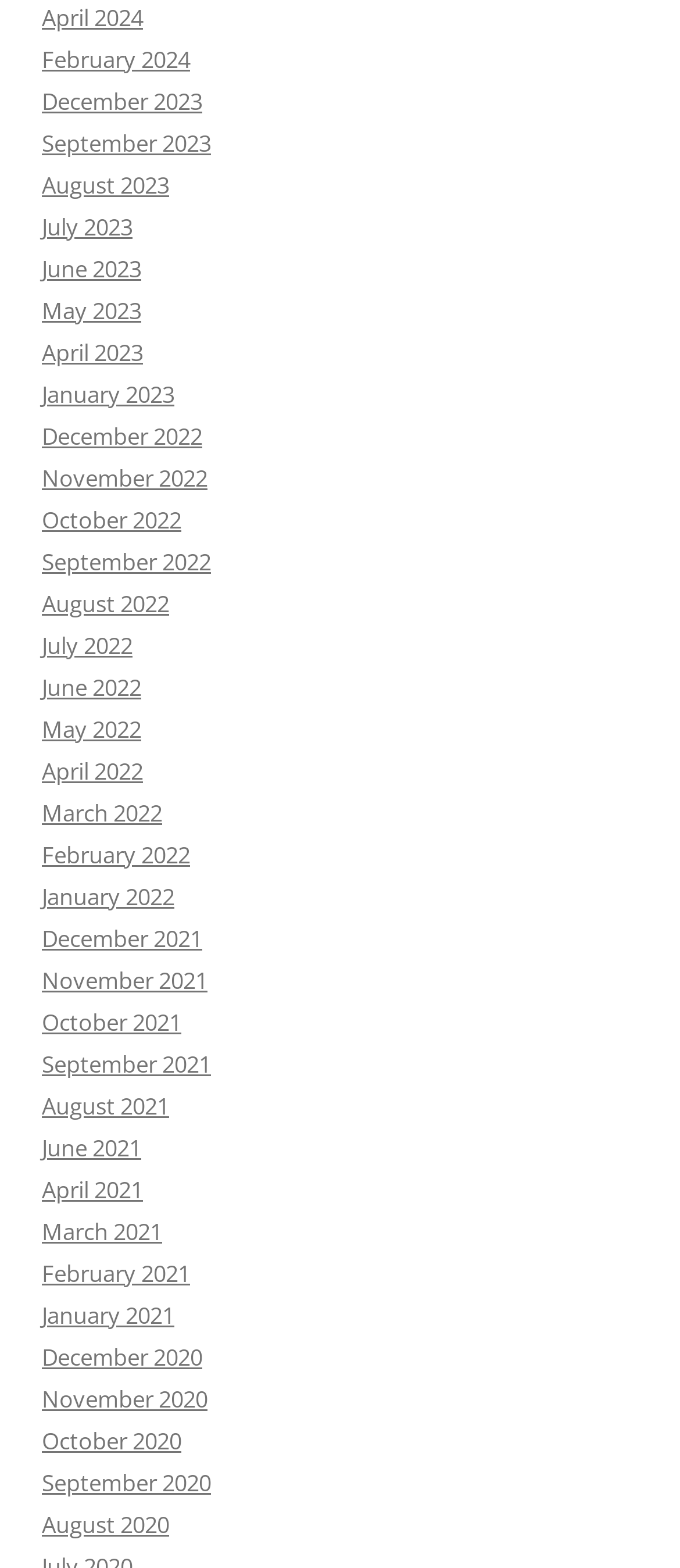Can you identify the bounding box coordinates of the clickable region needed to carry out this instruction: 'View September 2020'? The coordinates should be four float numbers within the range of 0 to 1, stated as [left, top, right, bottom].

[0.062, 0.936, 0.31, 0.956]